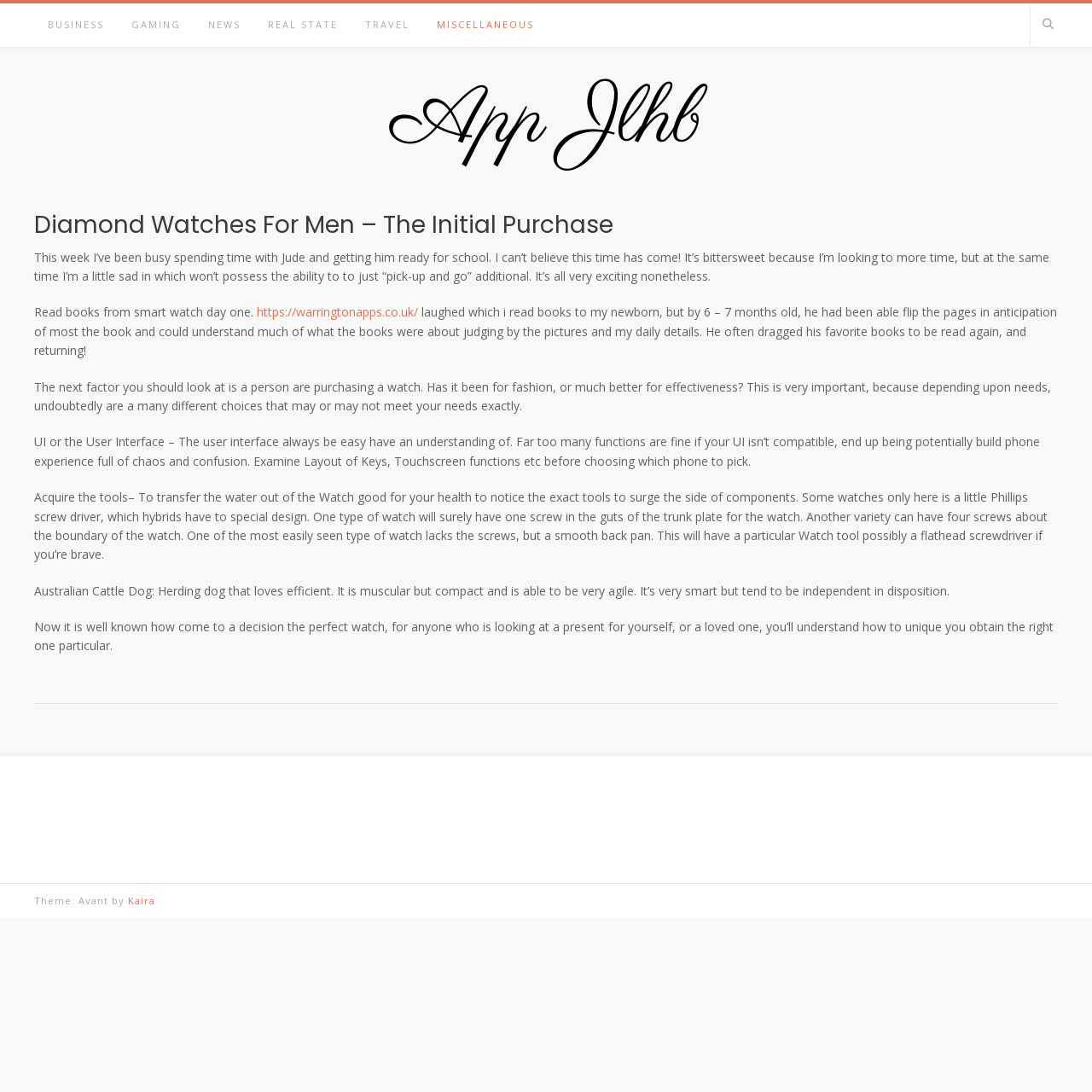Generate a comprehensive caption for the webpage you are viewing.

The webpage is about Diamond Watches for Men, specifically focusing on the initial purchase. At the top, there are six links: BUSINESS, GAMING, NEWS, REAL STATE, TRAVEL, and MISCELLANEOUS, aligned horizontally and taking up about a quarter of the screen width. To the right of these links, there is a button with an icon. 

Below the links, there are two headings: "App Jlhb" and "Diamond Watches For Men – The Initial Purchase". The first heading has a link with the same text, while the second heading is a standalone title.

The main content of the webpage is an article that takes up most of the screen. It starts with a personal anecdote about spending time with a child and getting them ready for school. The text then shifts to discussing reading books from a smartwatch and the importance of considering the purpose of a watch, whether for fashion or functionality. 

The article continues to discuss various aspects of watches, including the user interface, acquiring the right tools, and a brief description of an Australian Cattle Dog. The text concludes with a summary of how to choose the perfect watch.

At the bottom of the page, there is a content information section, followed by a theme credit to Avant by Kaira.